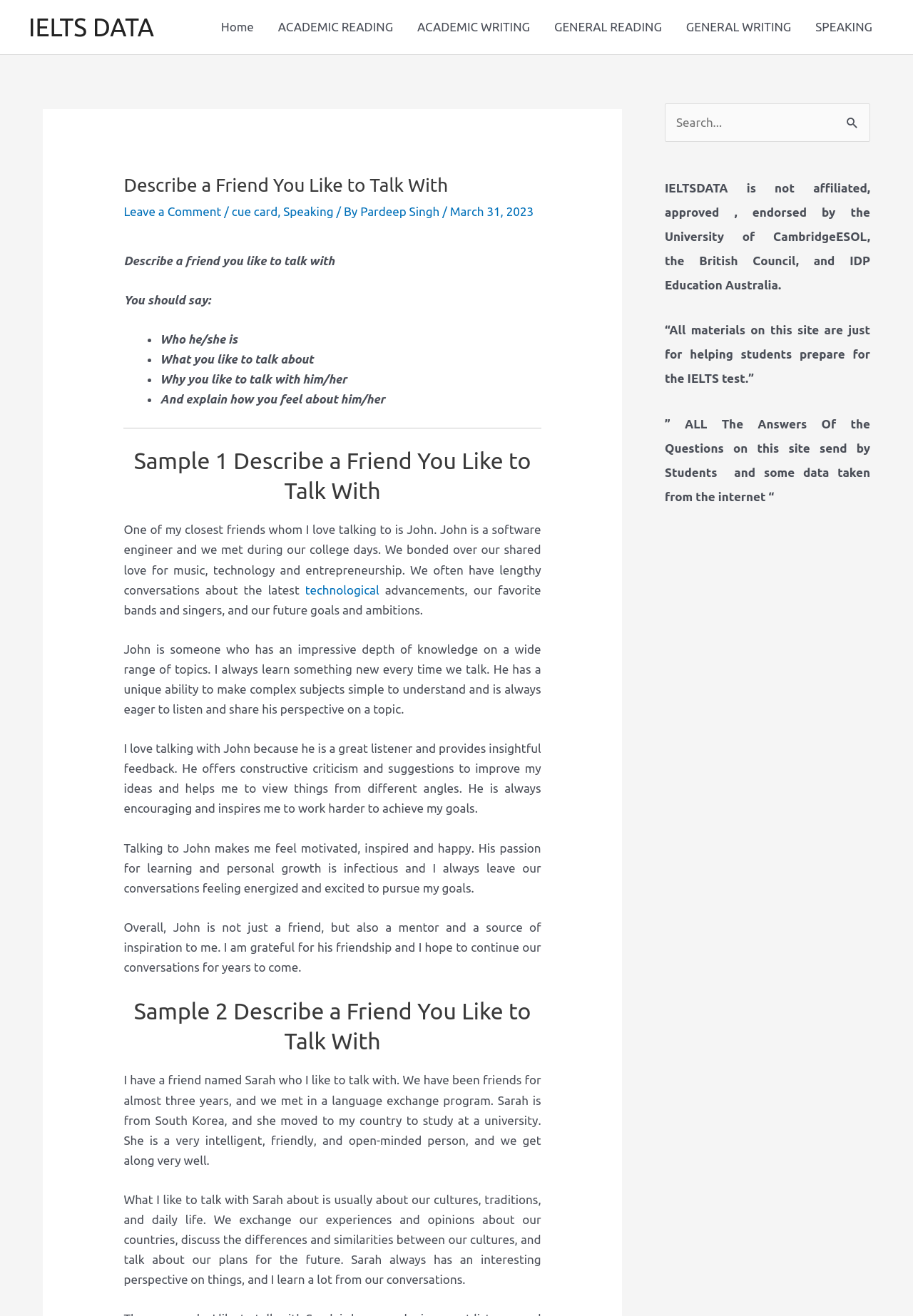What is the name of the friend in Sample 1?
Please provide a detailed answer to the question.

In Sample 1, the speaker describes a friend named John, who is a software engineer and shares similar interests in music, technology, and entrepreneurship.